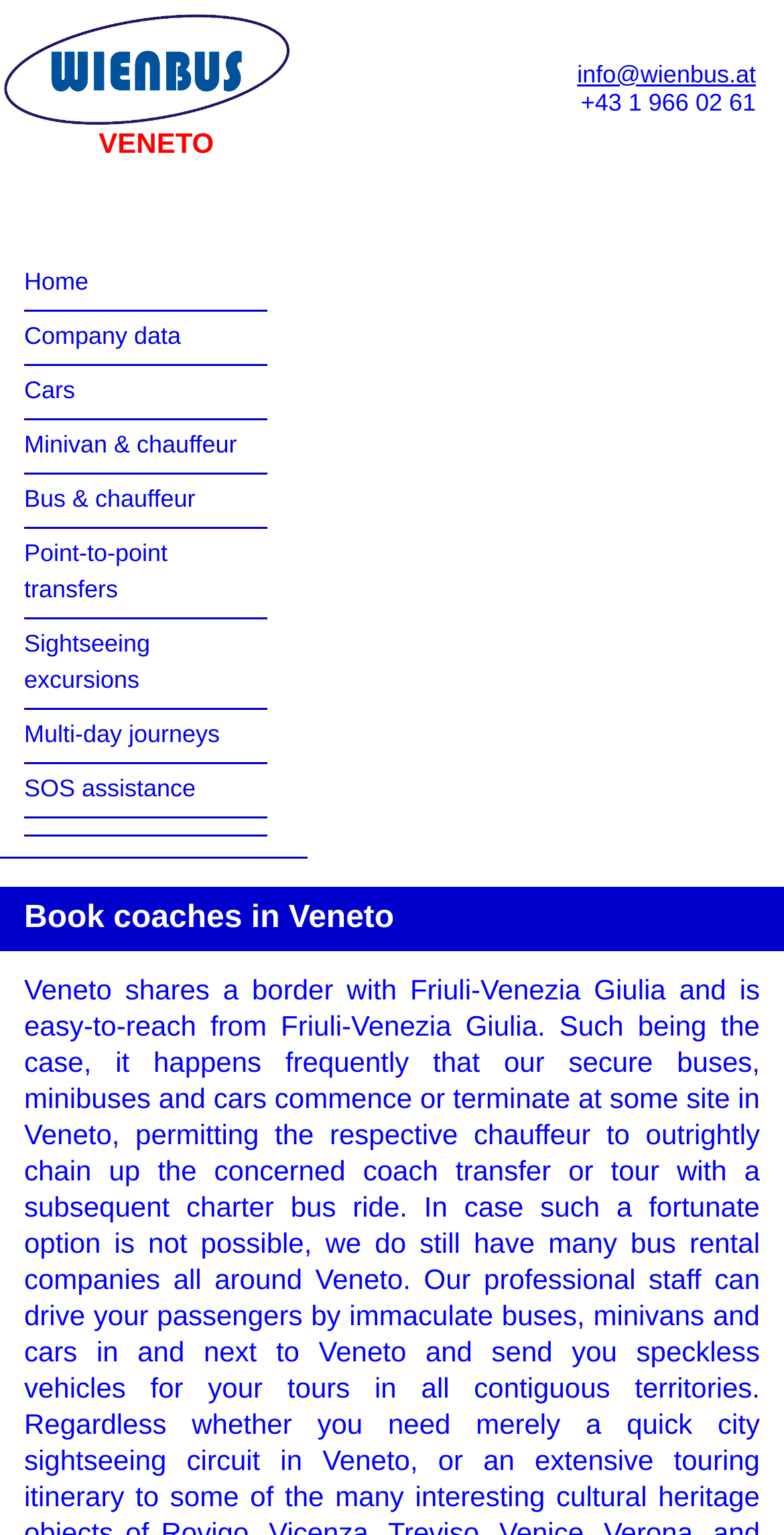Please identify the bounding box coordinates of the clickable area that will allow you to execute the instruction: "Click the link to book coaches in Veneto".

[0.0, 0.578, 1.0, 0.62]